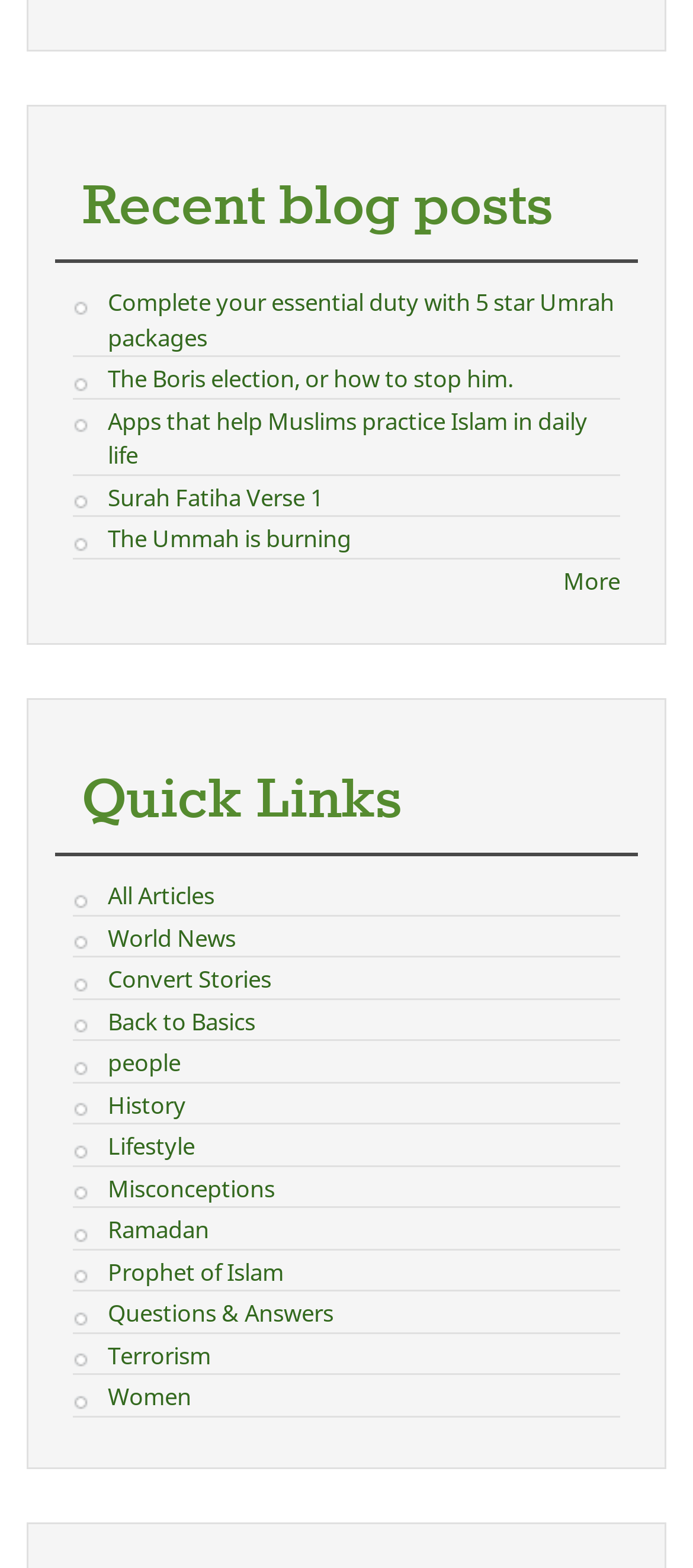What is the first link under 'Recent blog posts'?
Answer the question with a single word or phrase by looking at the picture.

Complete your essential duty with 5 star Umrah packages